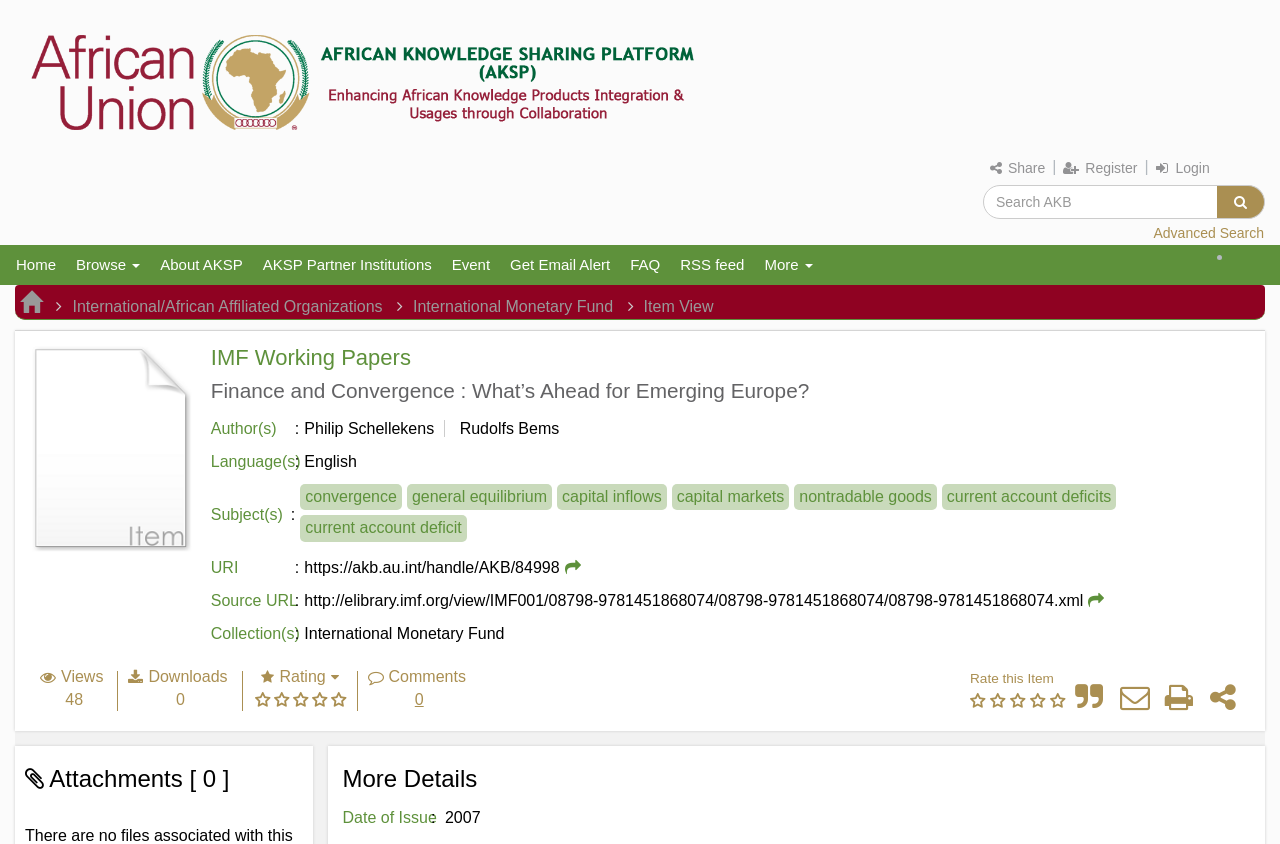Please find the bounding box for the UI component described as follows: "Marketo Privacy Policy".

None